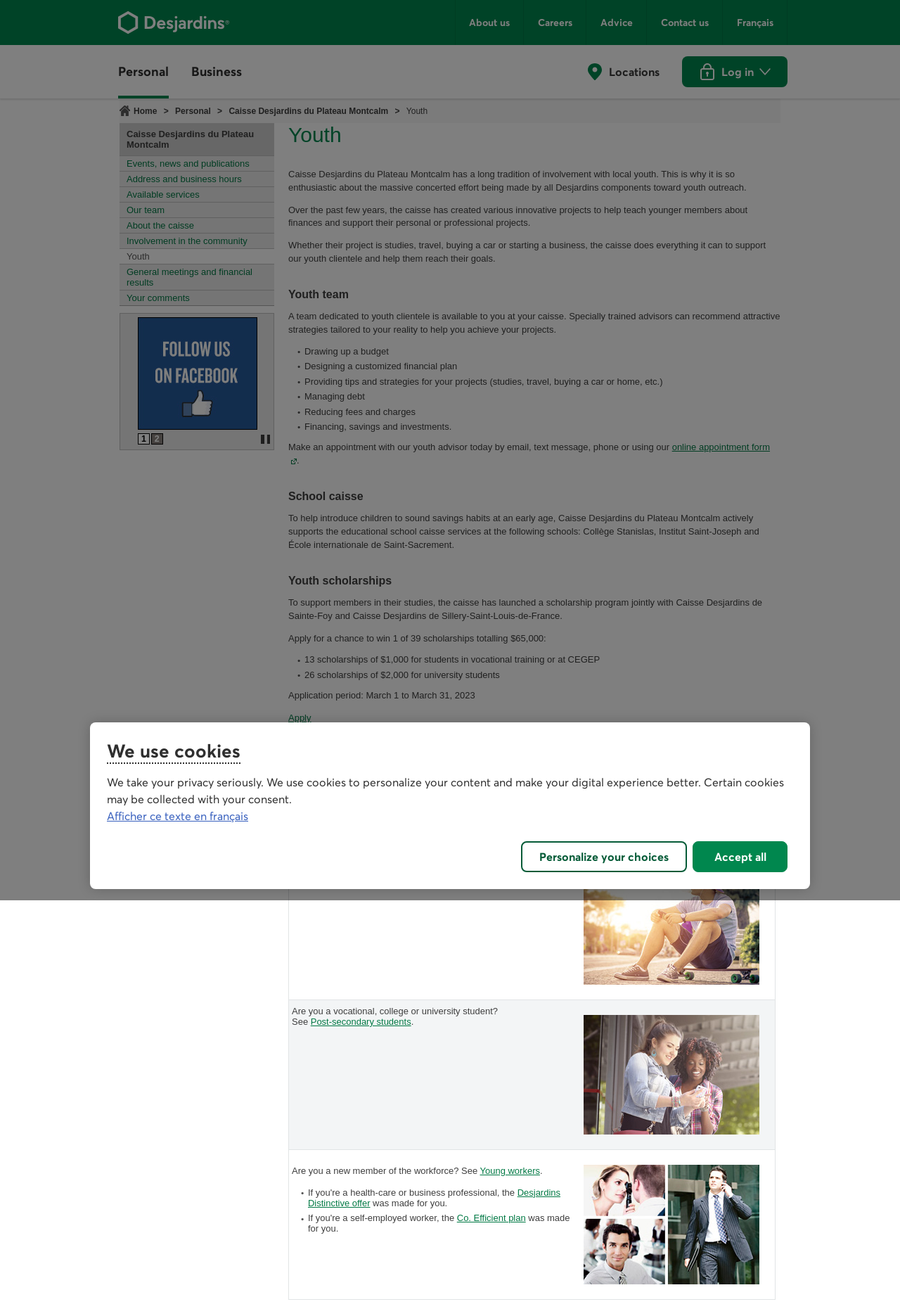Articulate a complete and detailed caption of the webpage elements.

The webpage is about Caisse Desjardins du Plateau Montcalm, a financial institution in Québec, with a focus on its youth services. At the top, there is a navigation menu with links to the home page, personal and business menus, and settings. Below this, there is a secondary menu with links to about us, careers, advice, and contact us.

The main content of the page is divided into several sections. The first section has a heading "Caisse Desjardins du Plateau Montcalm" and provides information about the institution's involvement with local youth. There are several links to related pages, including events, news, and publications, address and business hours, available services, and more.

The next section is headed "Youth" and describes the institution's efforts to support young people, including creating innovative projects to teach them about finances and support their personal or professional projects. There is a team dedicated to youth clientele, which provides services such as budgeting, financial planning, and debt management.

Further down, there is a section about the school caisse, which introduces children to sound savings habits at an early age. The institution supports educational school caisse services at several schools.

The page also provides information about youth scholarships, including a program jointly launched with other institutions, which offers 39 scholarships totaling $65,000. There are links to apply for the scholarships and to see the contest rules and poster.

Finally, there is a section about the Desjardins youth offer, which includes a table with information about services for high school students and young adults.